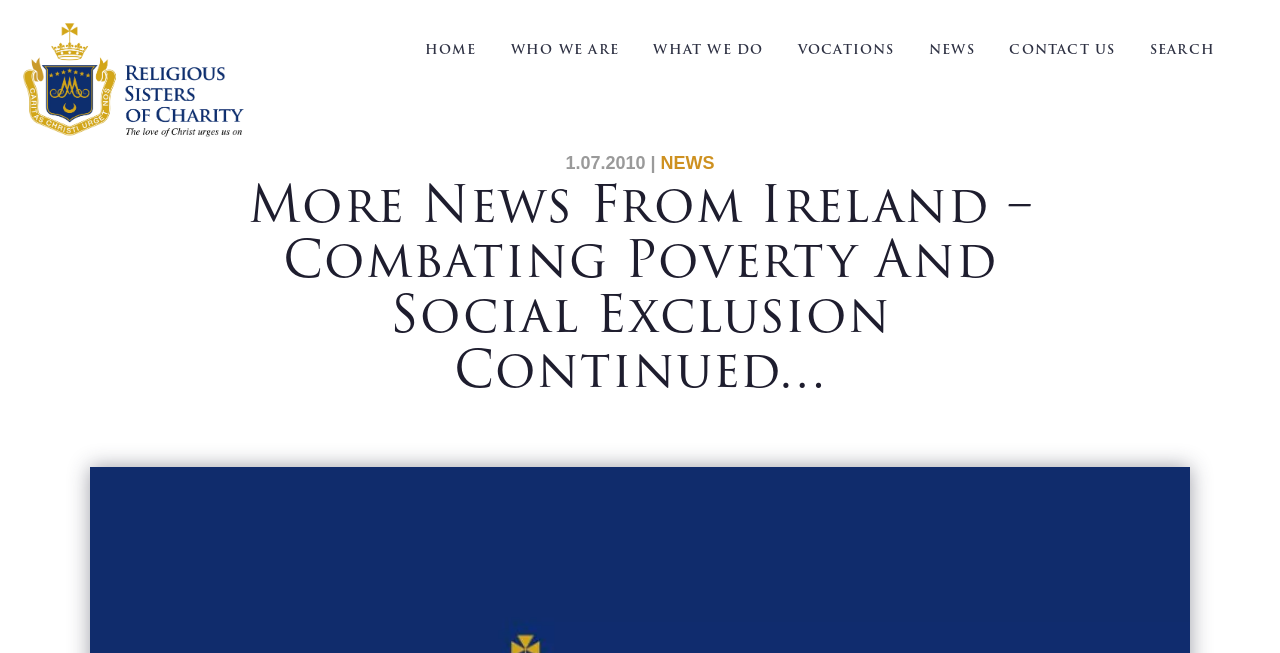Provide the bounding box coordinates, formatted as (top-left x, top-left y, bottom-right x, bottom-right y), with all values being floating point numbers between 0 and 1. Identify the bounding box of the UI element that matches the description: Contact Us

[0.777, 0.0, 0.883, 0.152]